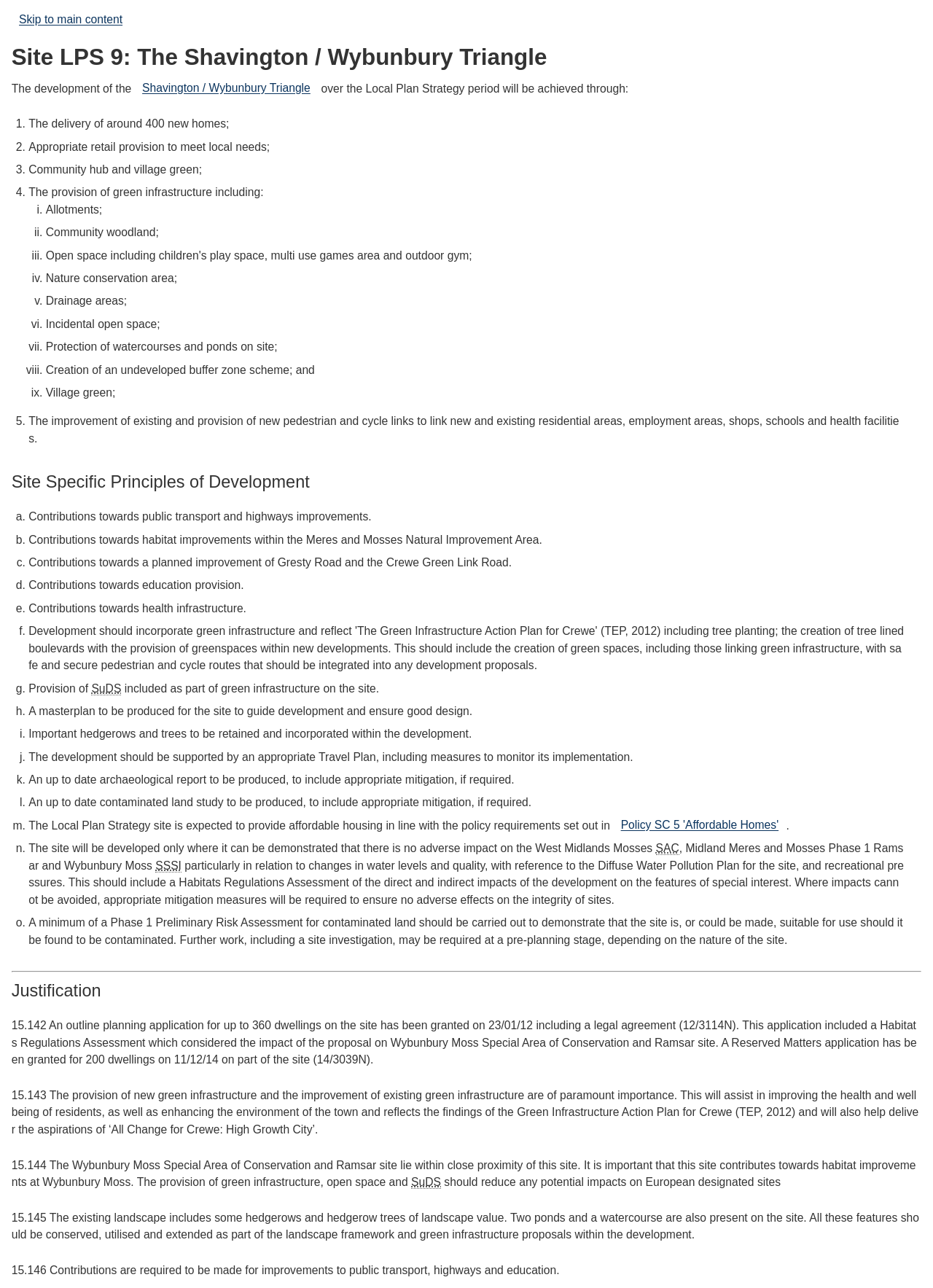Provide an in-depth caption for the elements present on the webpage.

This webpage is about Site Allocation LPS 9: The Shavington / Wybunbury Triangle. At the top, there is a link to "Skip to main content". Below that, there is a heading that displays the title of the webpage. 

The main content of the webpage is divided into two sections. The first section describes the development of the Shavington / Wybunbury Triangle over the Local Plan Strategy period. This section is further divided into five points, each describing a different aspect of the development, including the delivery of new homes, retail provision, community hub and village green, green infrastructure, and pedestrian and cycle links. 

The second section outlines the Site Specific Principles of Development, which includes 15 points, each describing a specific principle, such as contributions towards public transport and highways improvements, habitat improvements, education provision, and health infrastructure. 

Below these two sections, there is a horizontal separator, followed by a heading that says "Justification". This section contains three paragraphs of text, which provide justification for the development, including the granting of an outline planning application and the importance of green infrastructure.

Throughout the webpage, there are several links and abbreviations, such as "SuDS" for Sustainable Drainage Systems, "SAC" for Special Area of Conservation, and "SSSI" for Site of Special Scientific Interest.